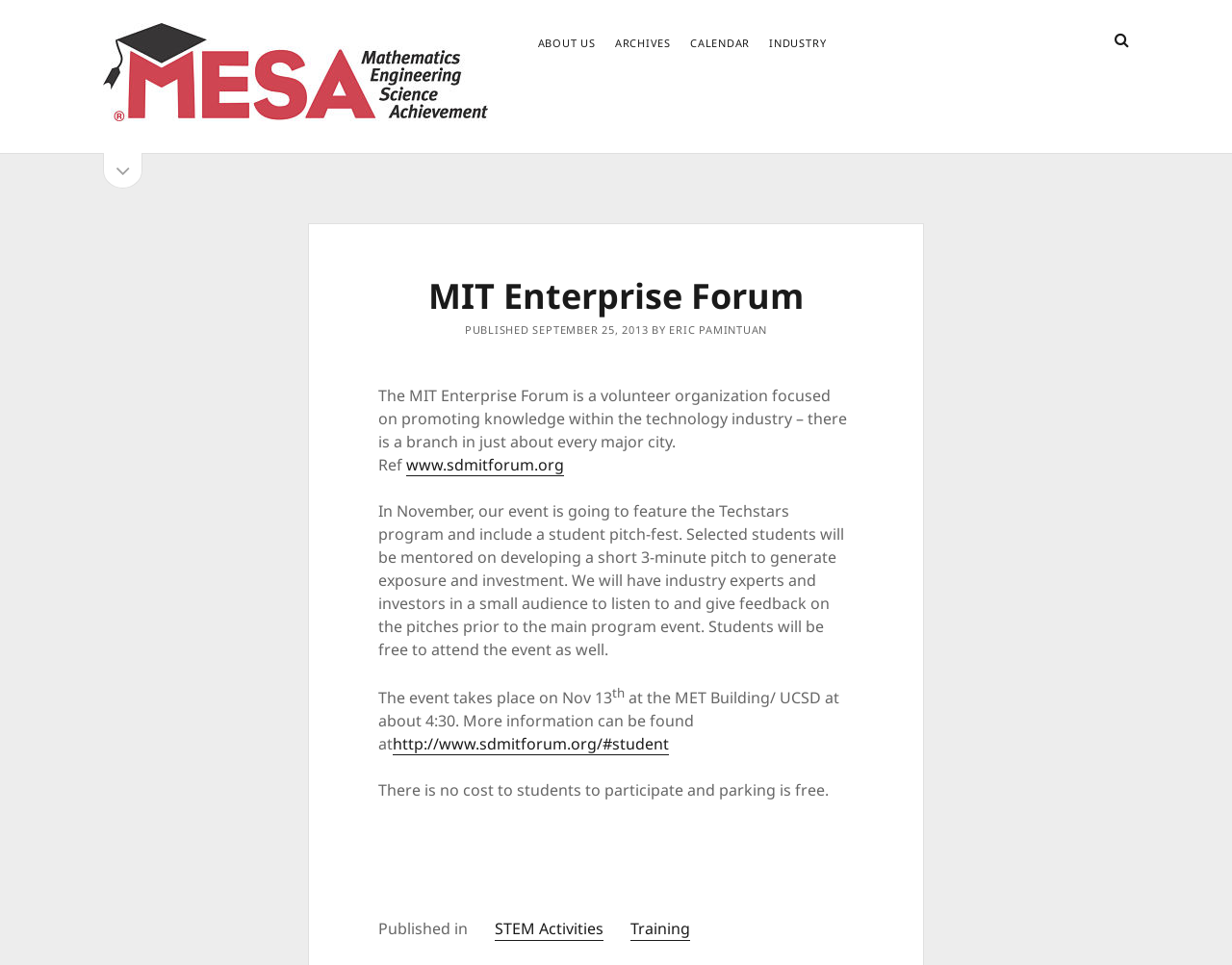Can you provide the bounding box coordinates for the element that should be clicked to implement the instruction: "Check the archives"?

[0.499, 0.037, 0.545, 0.054]